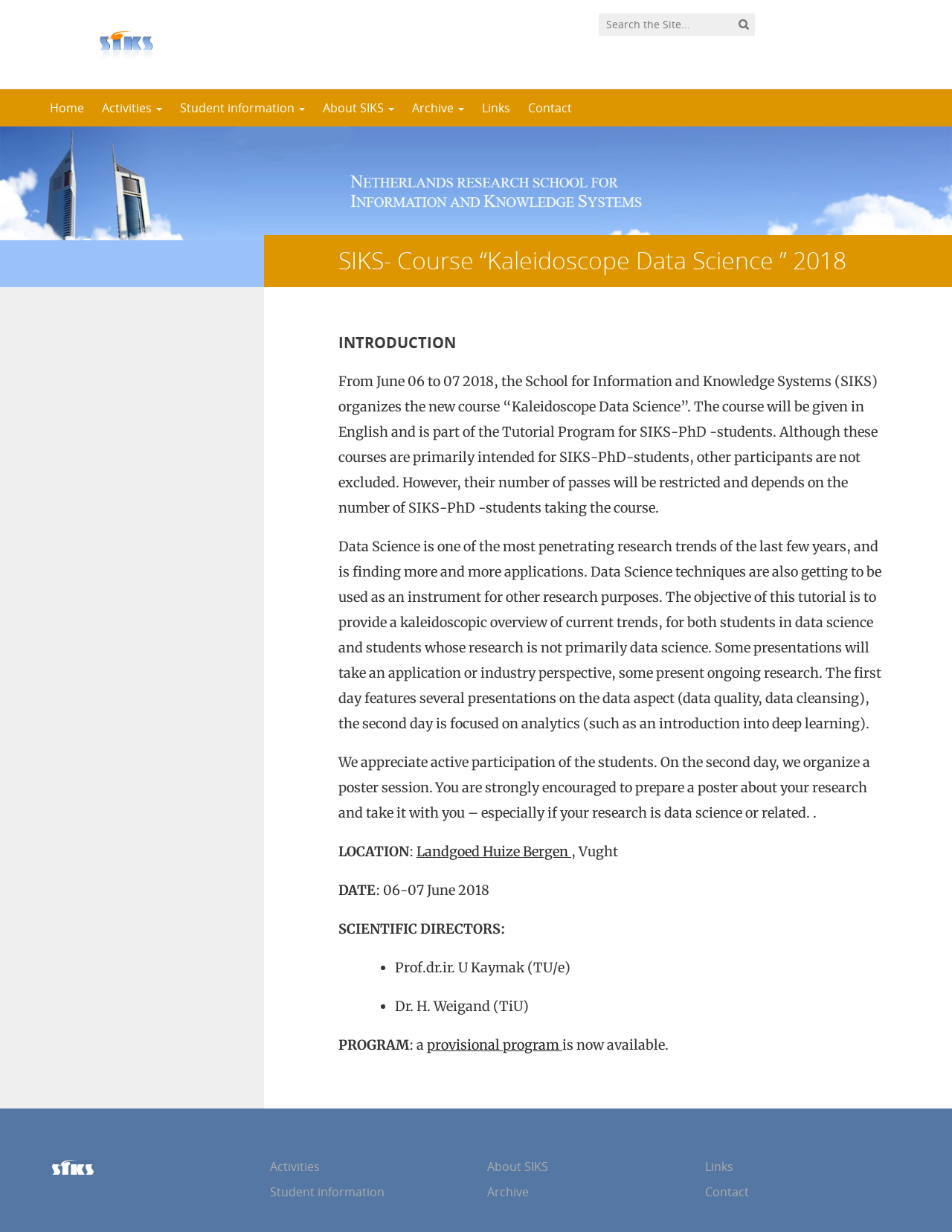What is the language of the course?
Based on the image, answer the question with a single word or brief phrase.

English